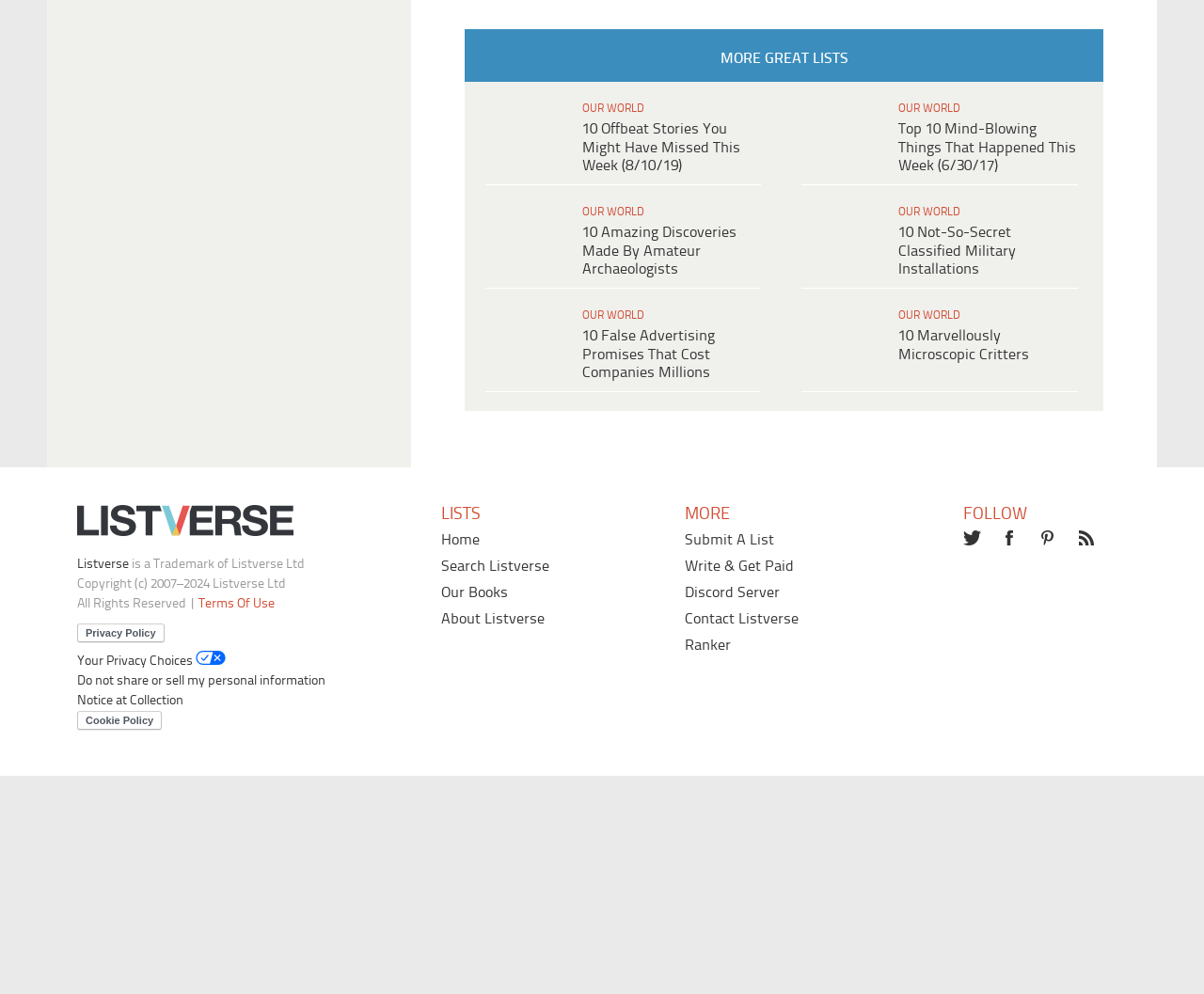Provide the bounding box for the UI element matching this description: "10 Not-So-Secret Classified Military Installations".

[0.716, 0.121, 0.813, 0.173]